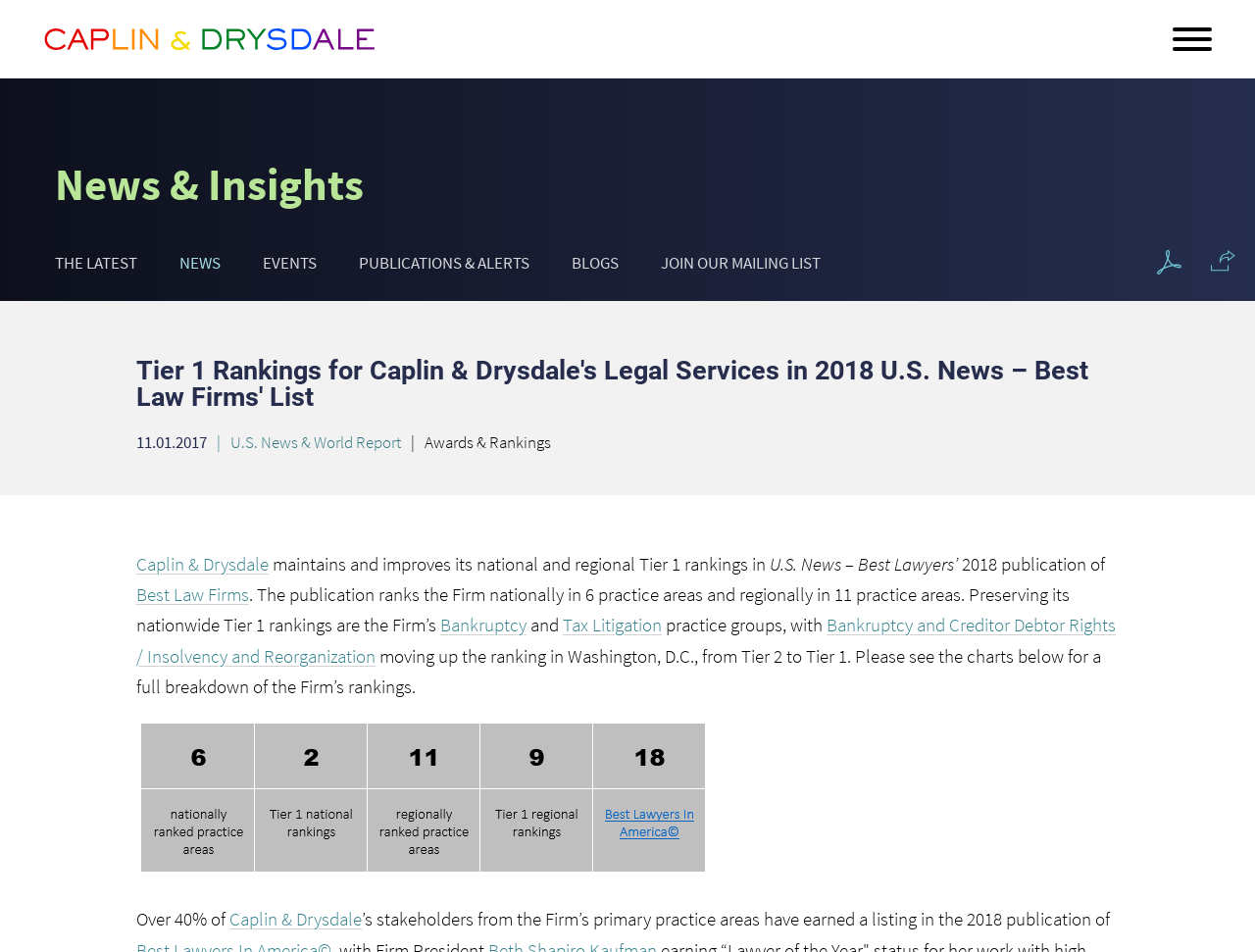Find the bounding box coordinates of the clickable area required to complete the following action: "Click on the 'THE LATEST' link".

[0.043, 0.265, 0.109, 0.288]